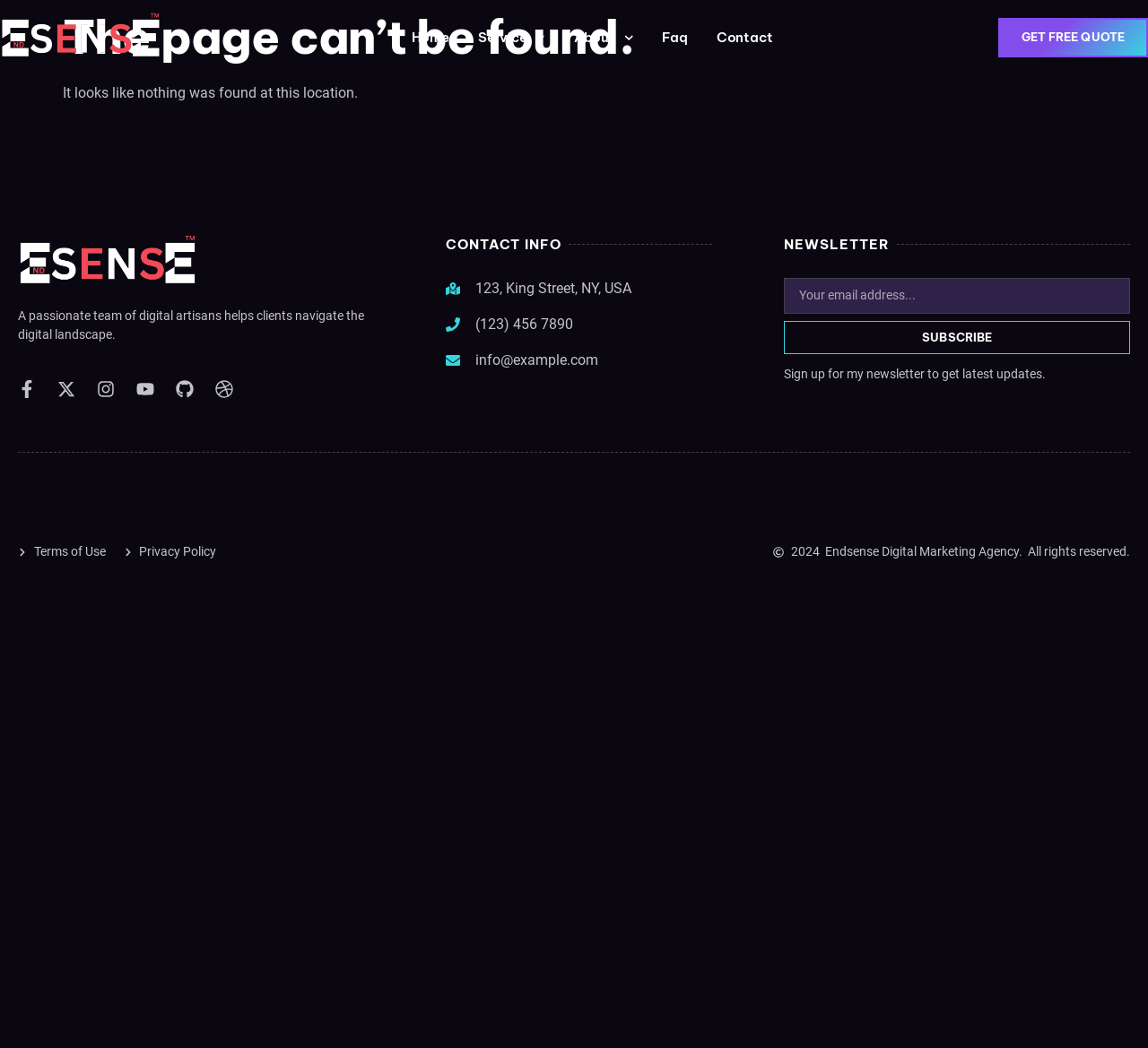What is the purpose of the 'GET FREE QUOTE' link?
Please provide a single word or phrase based on the screenshot.

To get a free quote